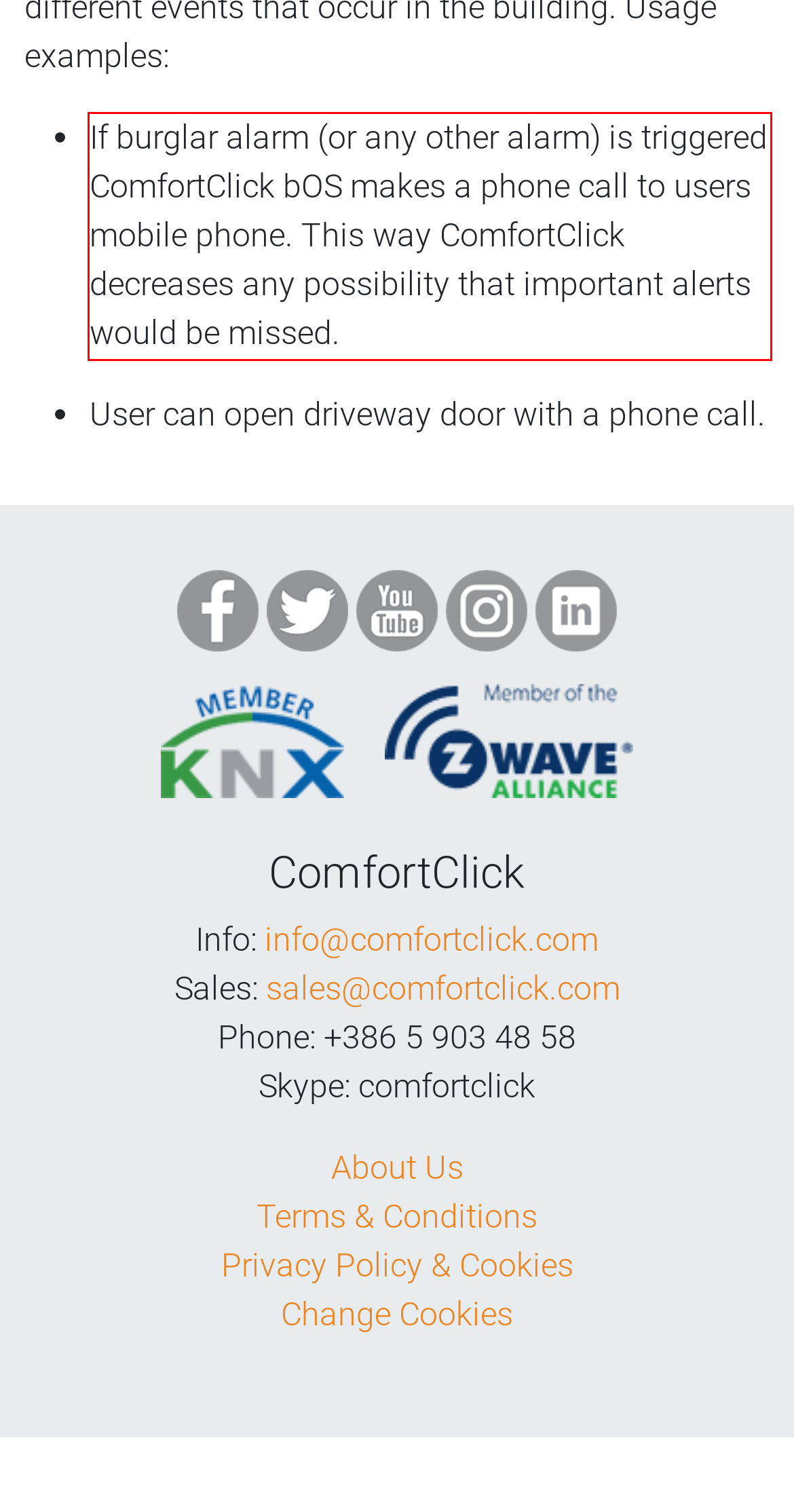From the screenshot of the webpage, locate the red bounding box and extract the text contained within that area.

If burglar alarm (or any other alarm) is triggered ComfortClick bOS makes a phone call to users mobile phone. This way ComfortClick decreases any possibility that important alerts would be missed.